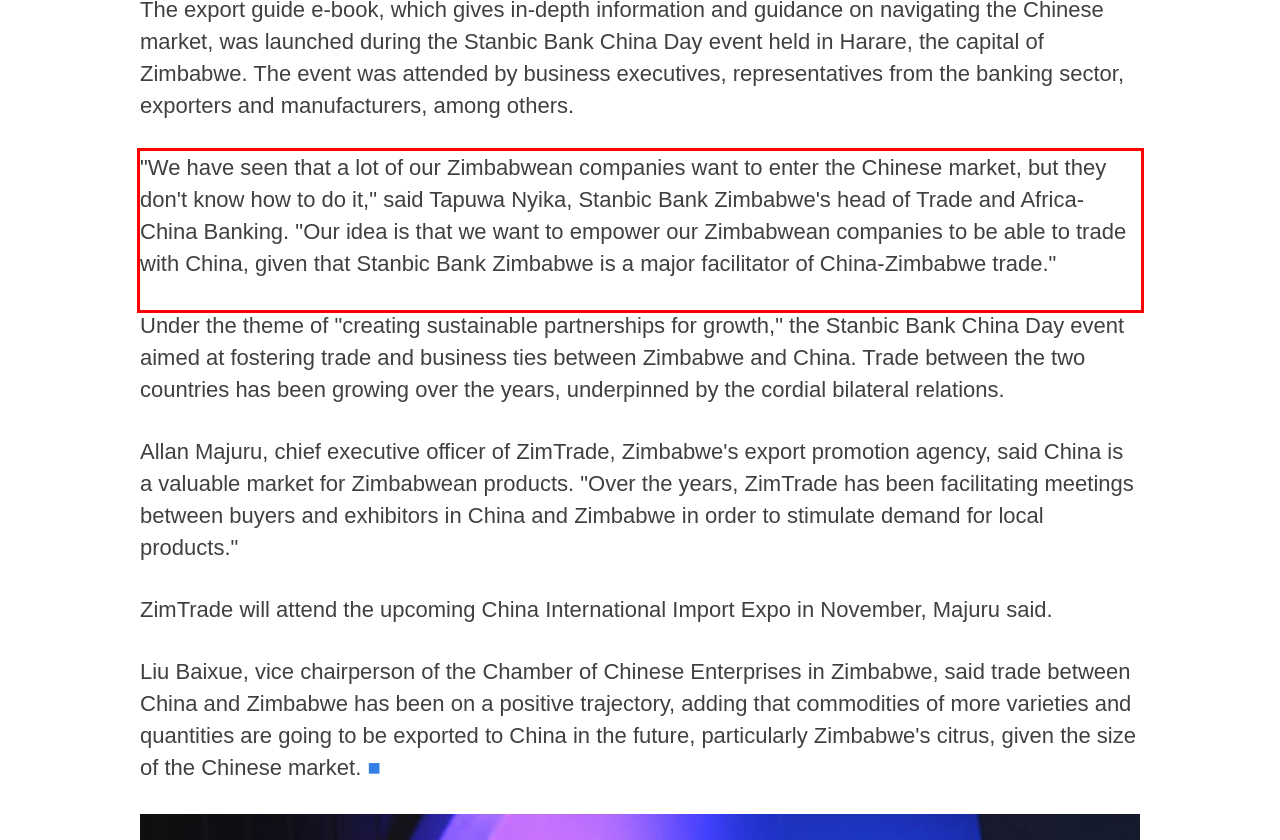Extract and provide the text found inside the red rectangle in the screenshot of the webpage.

"We have seen that a lot of our Zimbabwean companies want to enter the Chinese market, but they don't know how to do it," said Tapuwa Nyika, Stanbic Bank Zimbabwe's head of Trade and Africa-China Banking. "Our idea is that we want to empower our Zimbabwean companies to be able to trade with China, given that Stanbic Bank Zimbabwe is a major facilitator of China-Zimbabwe trade."